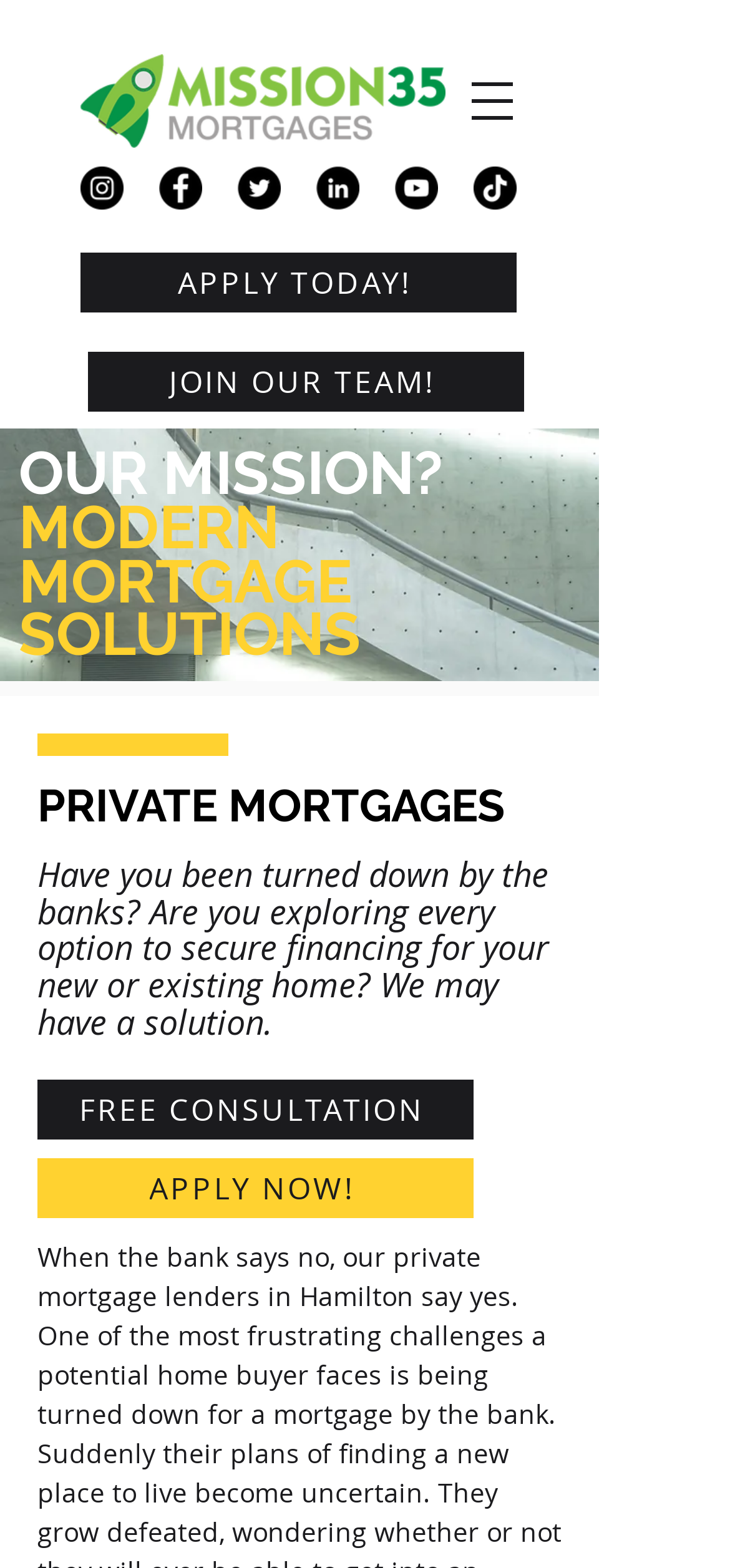Provide the bounding box coordinates of the HTML element described by the text: "aria-label="Facebook"". The coordinates should be in the format [left, top, right, bottom] with values between 0 and 1.

[0.218, 0.106, 0.277, 0.134]